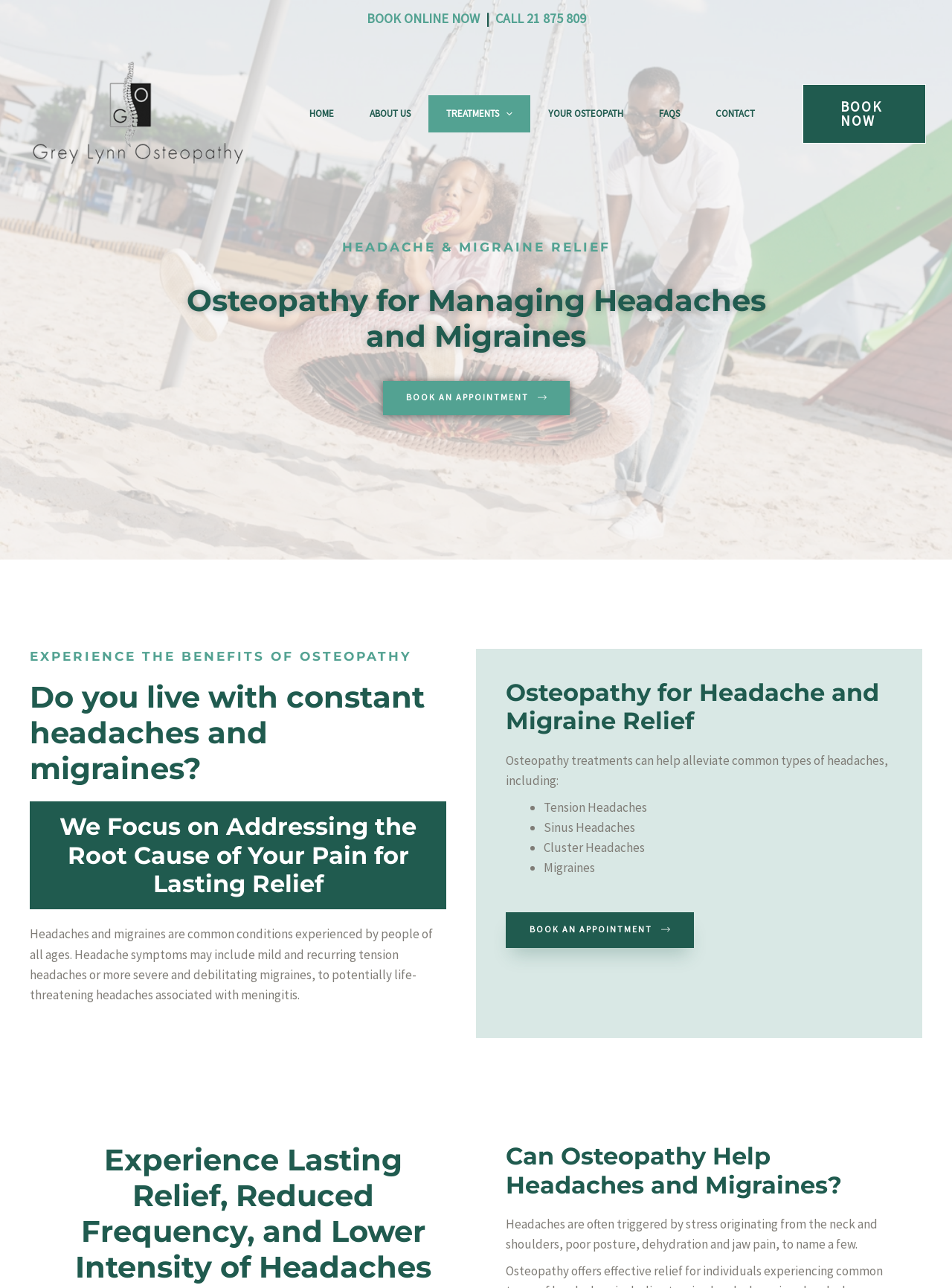Extract the bounding box coordinates for the UI element described as: "Book An Appointment".

[0.402, 0.296, 0.598, 0.322]